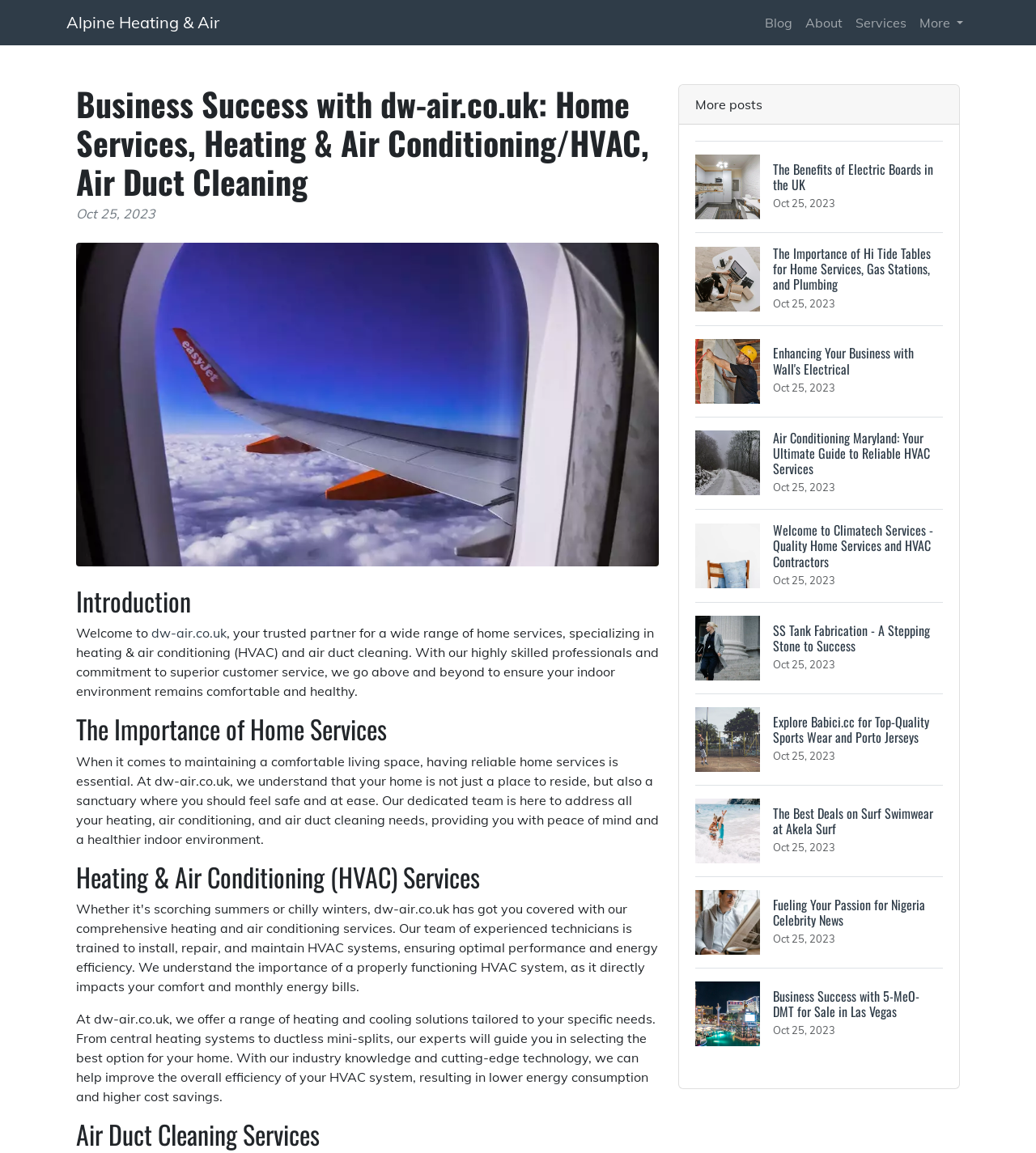Determine the bounding box coordinates of the clickable element to achieve the following action: 'Learn about the company'. Provide the coordinates as four float values between 0 and 1, formatted as [left, top, right, bottom].

[0.771, 0.006, 0.819, 0.034]